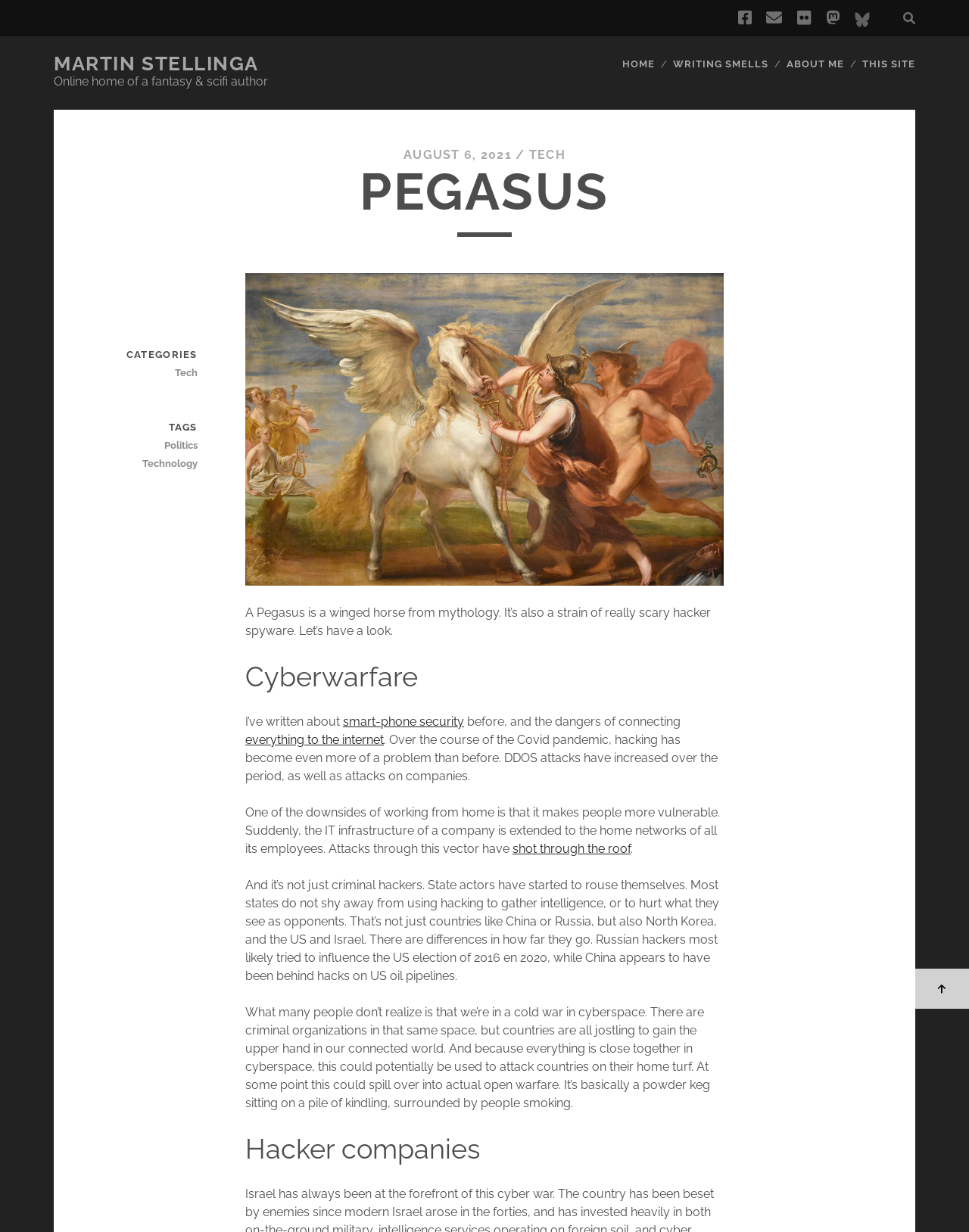Bounding box coordinates should be provided in the format (top-left x, top-left y, bottom-right x, bottom-right y) with all values between 0 and 1. Identify the bounding box for this UI element: Martin Stellinga

[0.055, 0.042, 0.267, 0.061]